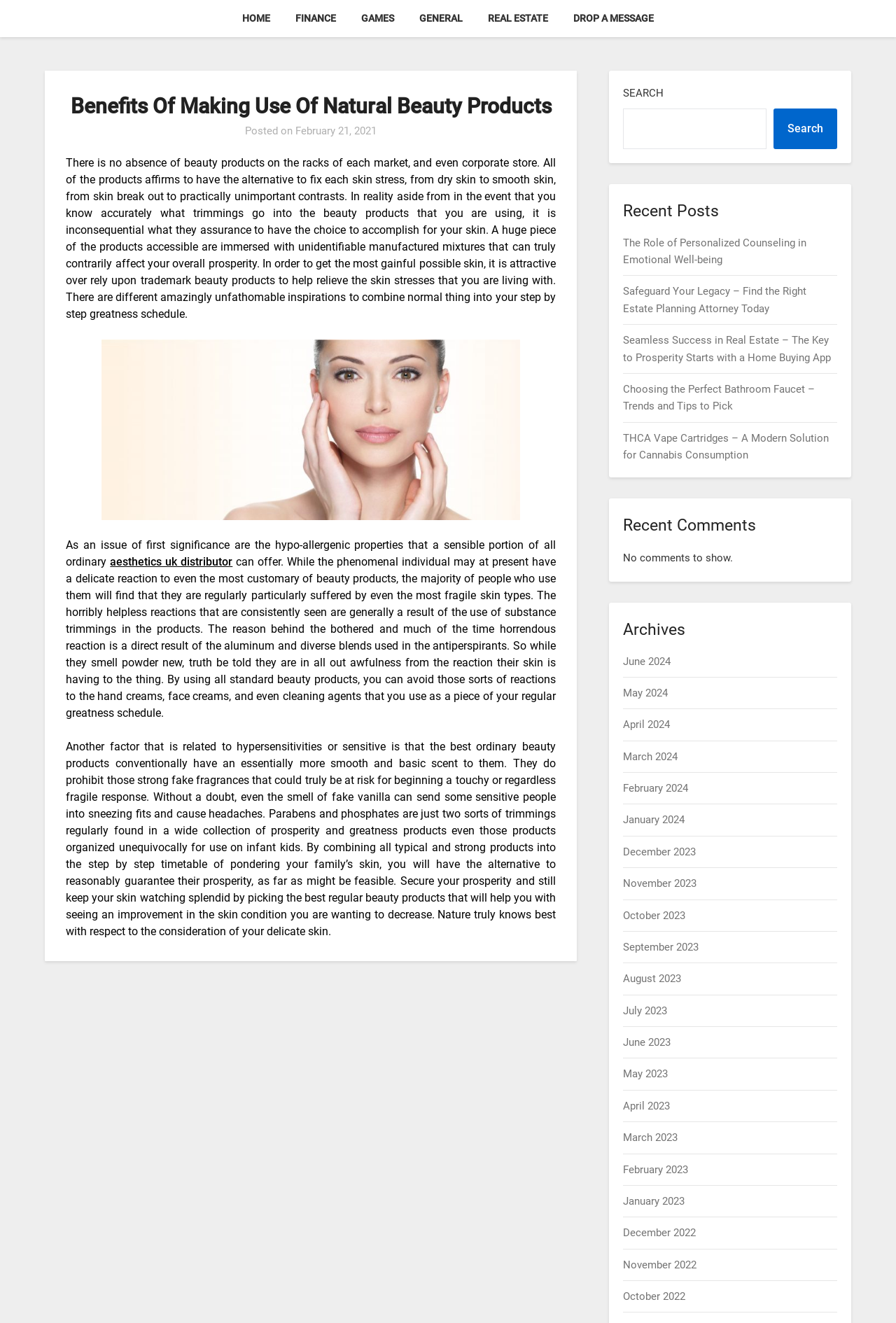Provide the bounding box coordinates of the section that needs to be clicked to accomplish the following instruction: "Read the article about Benefits Of Making Use Of Natural Beauty Products."

[0.05, 0.053, 0.644, 0.726]